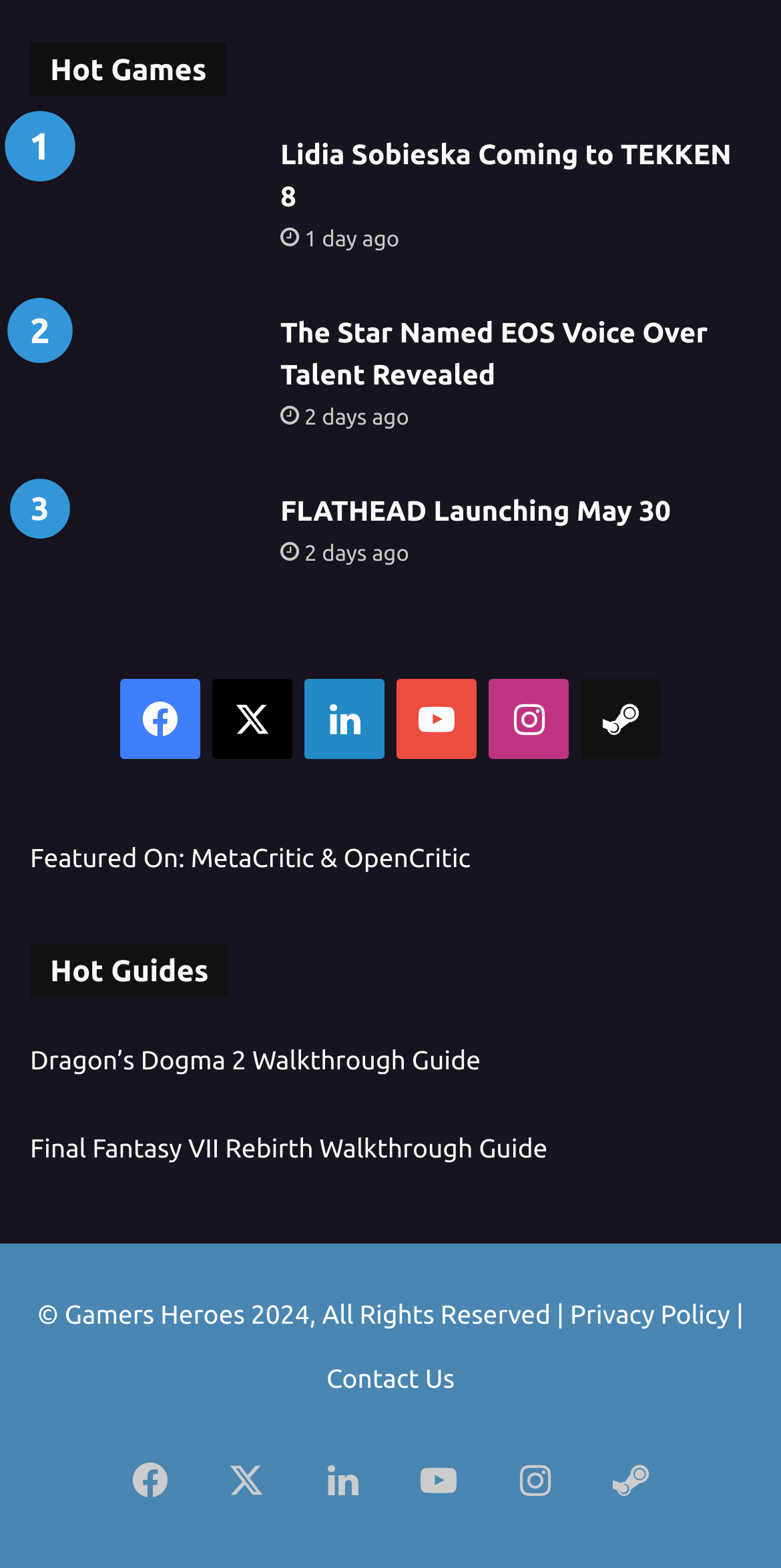Locate the bounding box coordinates of the element that should be clicked to fulfill the instruction: "Check Privacy Policy".

[0.73, 0.829, 0.935, 0.847]